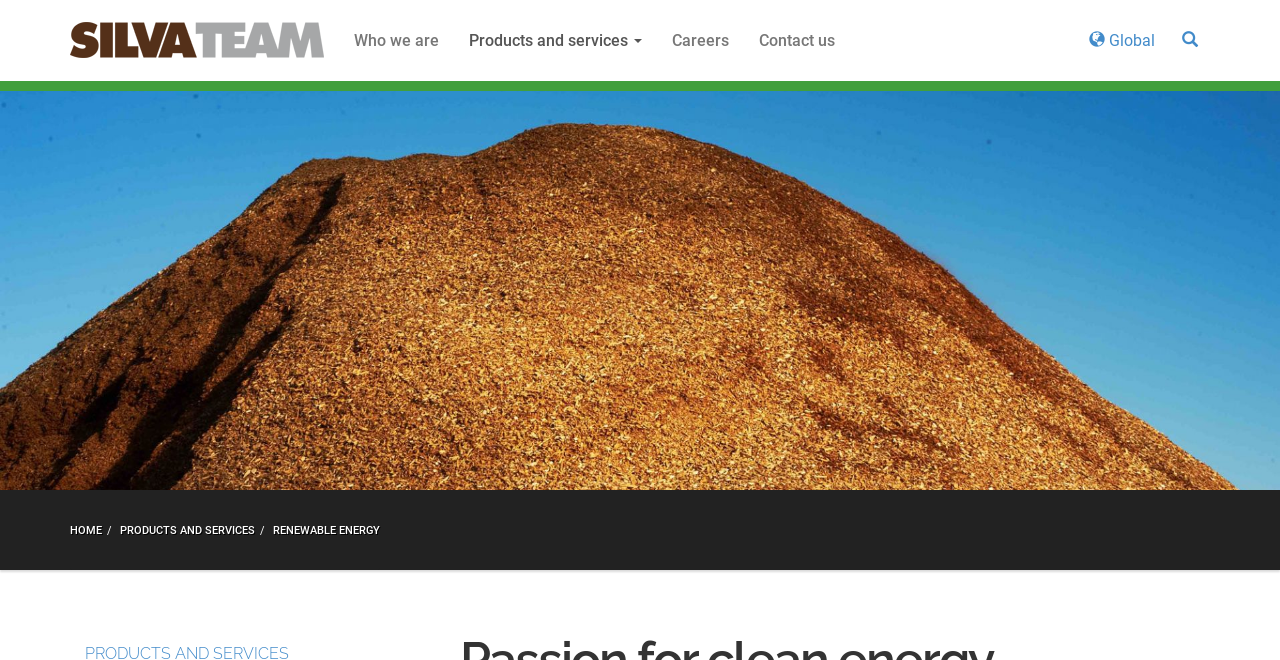Determine the bounding box of the UI component based on this description: "Buyers Guide". The bounding box coordinates should be four float values between 0 and 1, i.e., [left, top, right, bottom].

None